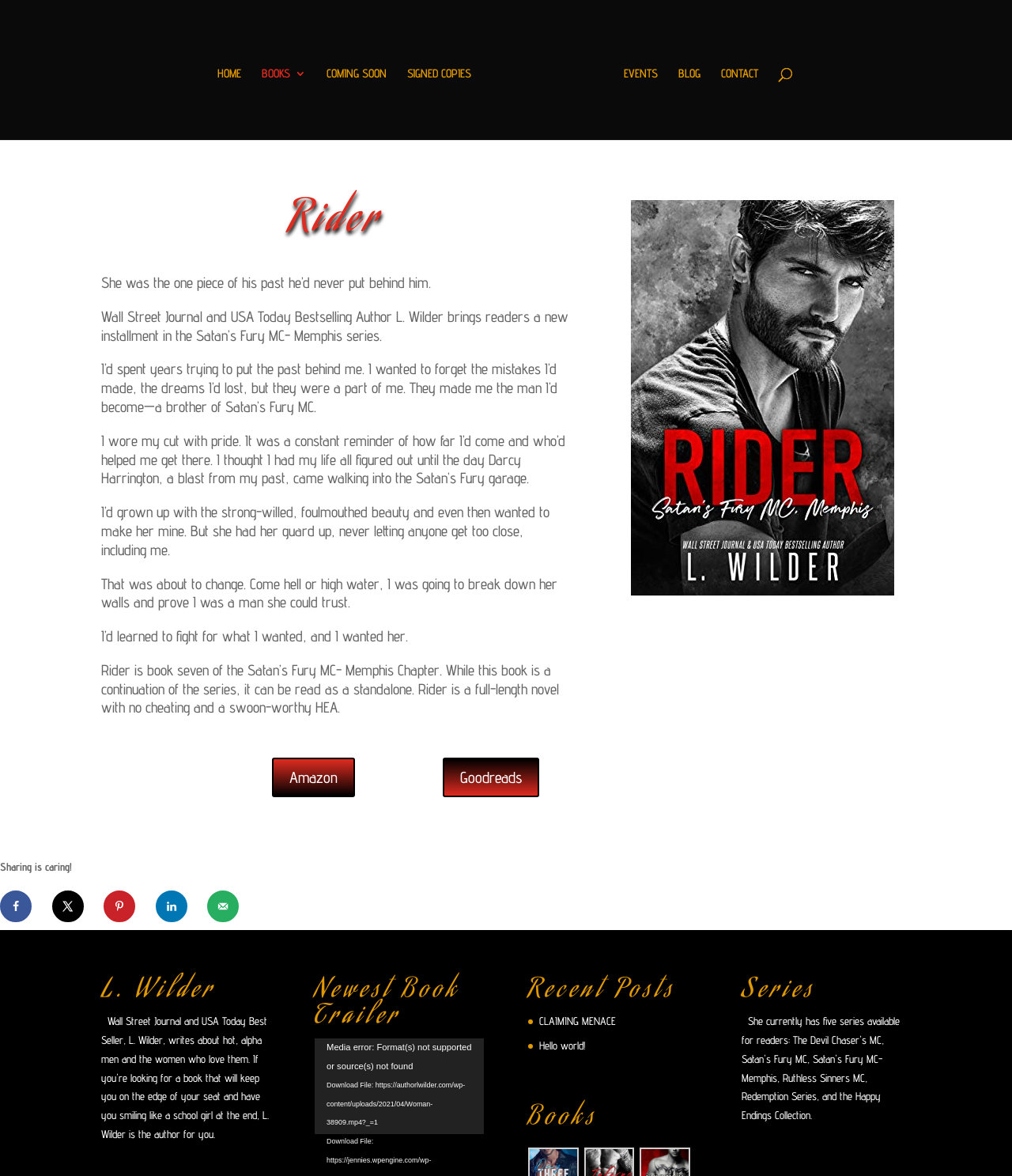Identify the bounding box coordinates of the region that should be clicked to execute the following instruction: "Click on the HOME link".

[0.215, 0.058, 0.238, 0.119]